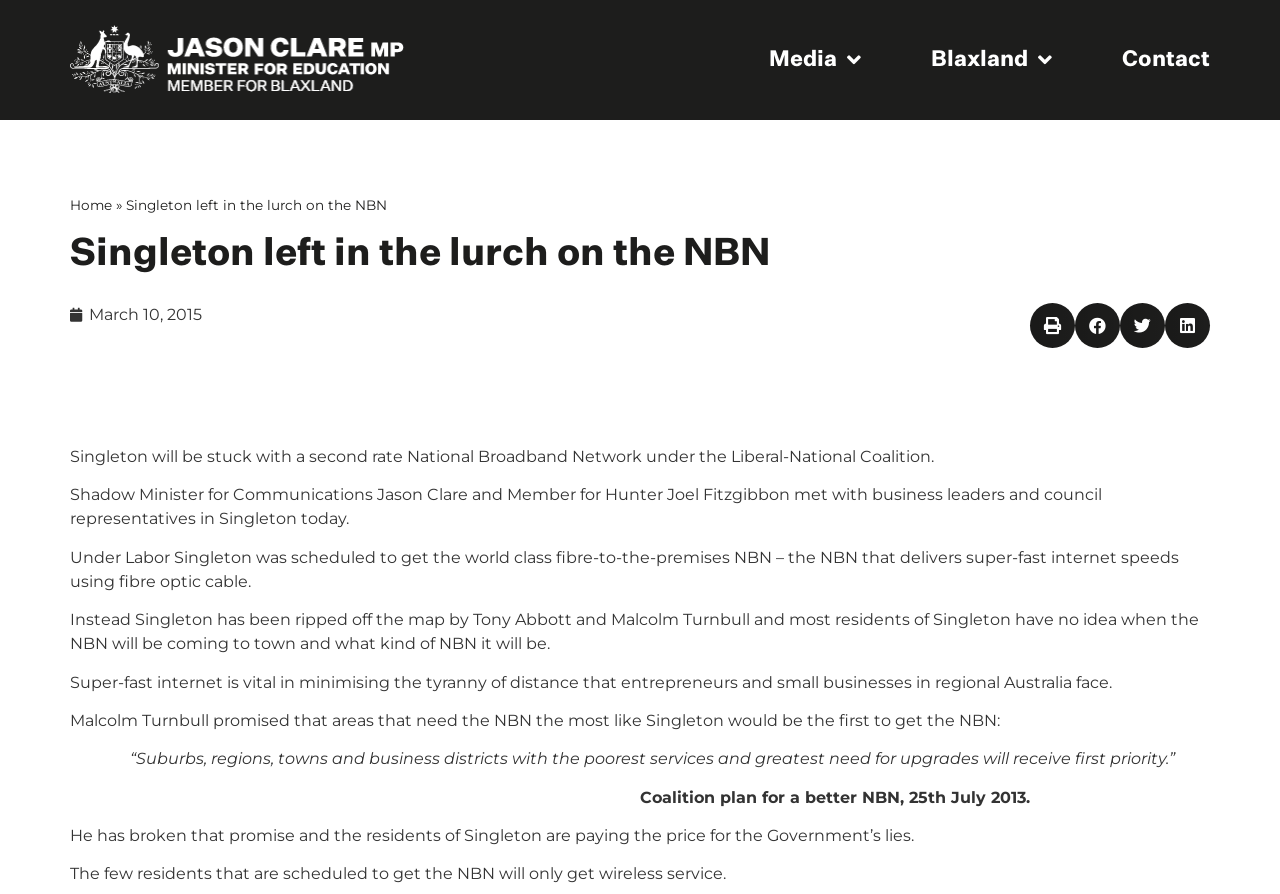What is the date of the article?
Please look at the screenshot and answer using one word or phrase.

March 10, 2015